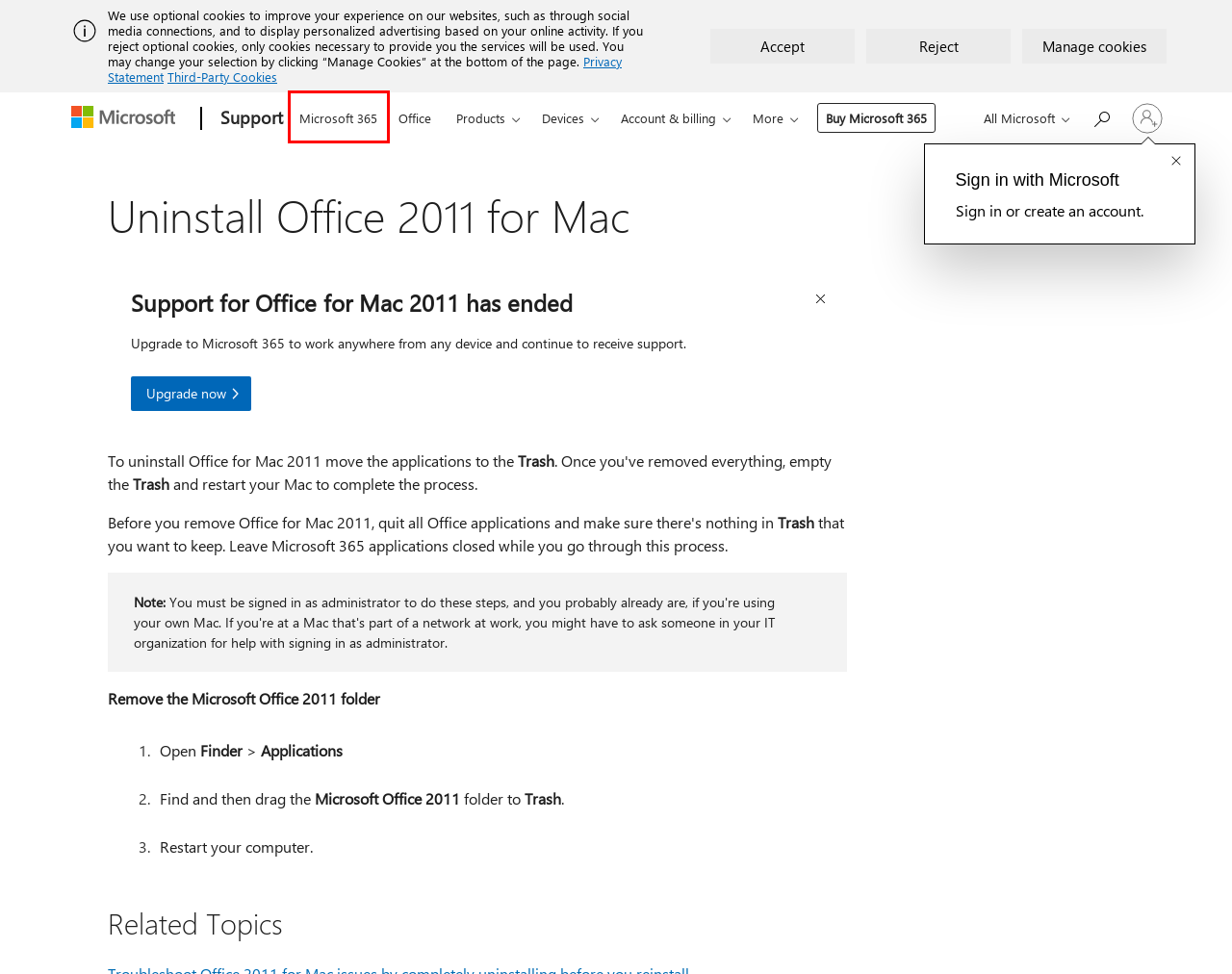Review the screenshot of a webpage which includes a red bounding box around an element. Select the description that best fits the new webpage once the element in the bounding box is clicked. Here are the candidates:
A. Microsoft Global Diversity and Inclusion | Microsoft
B. 比较所有 Microsoft 365 计划（以前称为 Office 365）- Microsoft Store
C. Business Applications | Microsoft Dynamics 365
D. Microsoft.com Site Map
E. End-of-life management and recycling | Microsoft Legal
F. Your request has been blocked. This could be
                        due to several reasons.
G. Microsoft Privacy Statement – Microsoft privacy
H. Trademark and Brand Guidelines | Microsoft Legal

F